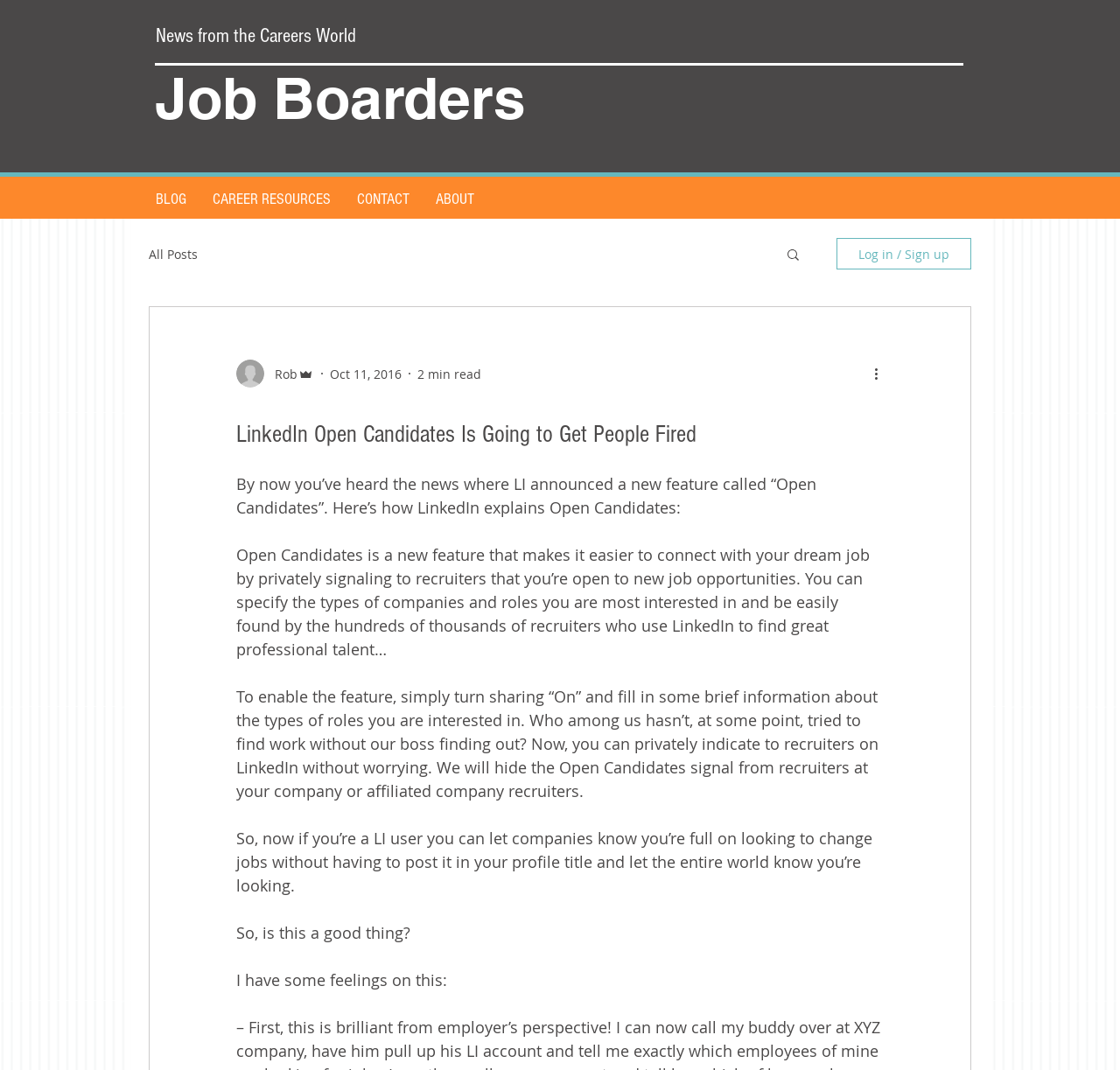What is the function of the 'Log in / Sign up' button?
Examine the image and provide an in-depth answer to the question.

I determined the answer by looking at the button element with the text 'Log in / Sign up', which suggests that it allows users to log in to their account or sign up for a new one.